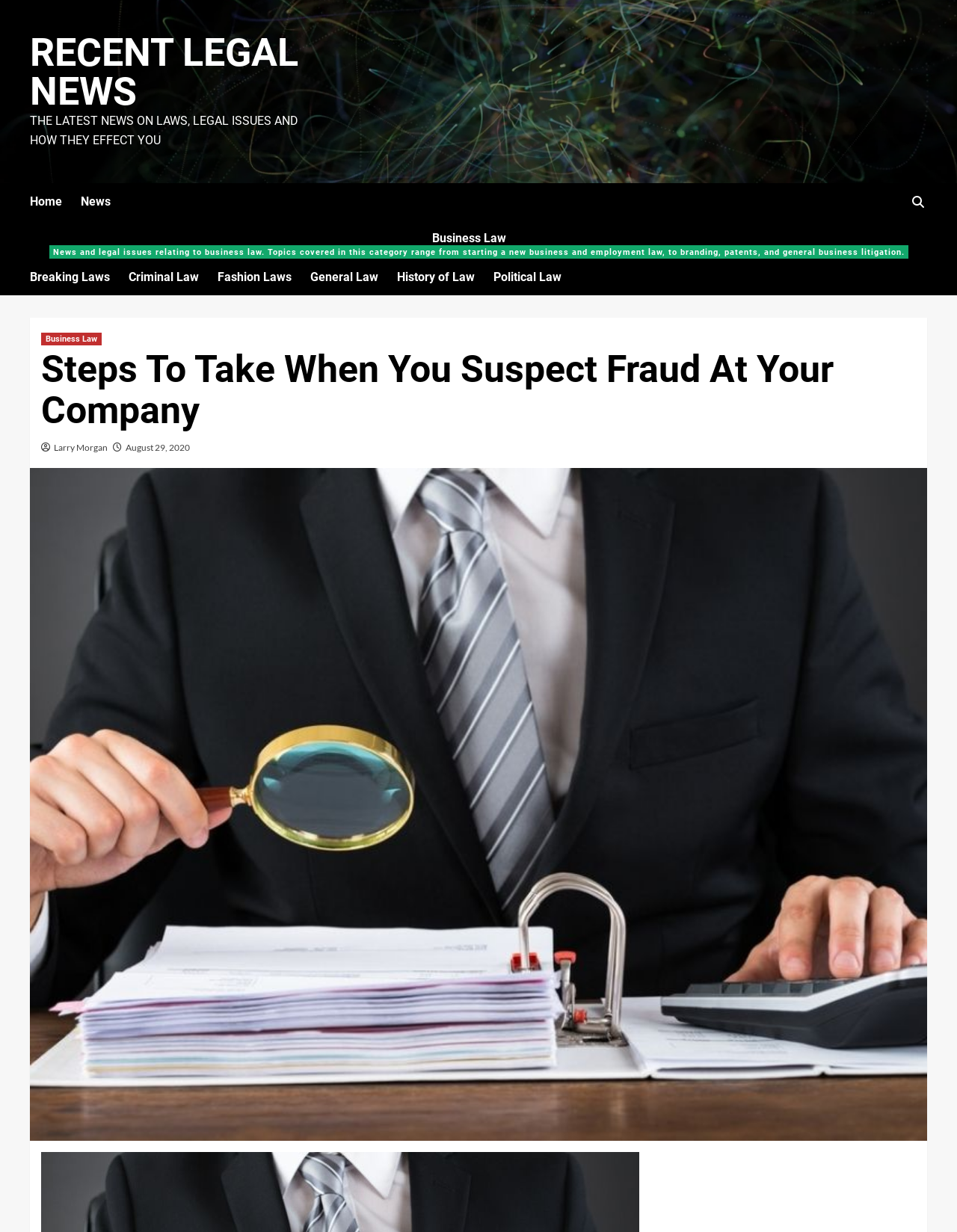What is the image on the webpage about?
Based on the screenshot, respond with a single word or phrase.

Businessman inspecting invoice